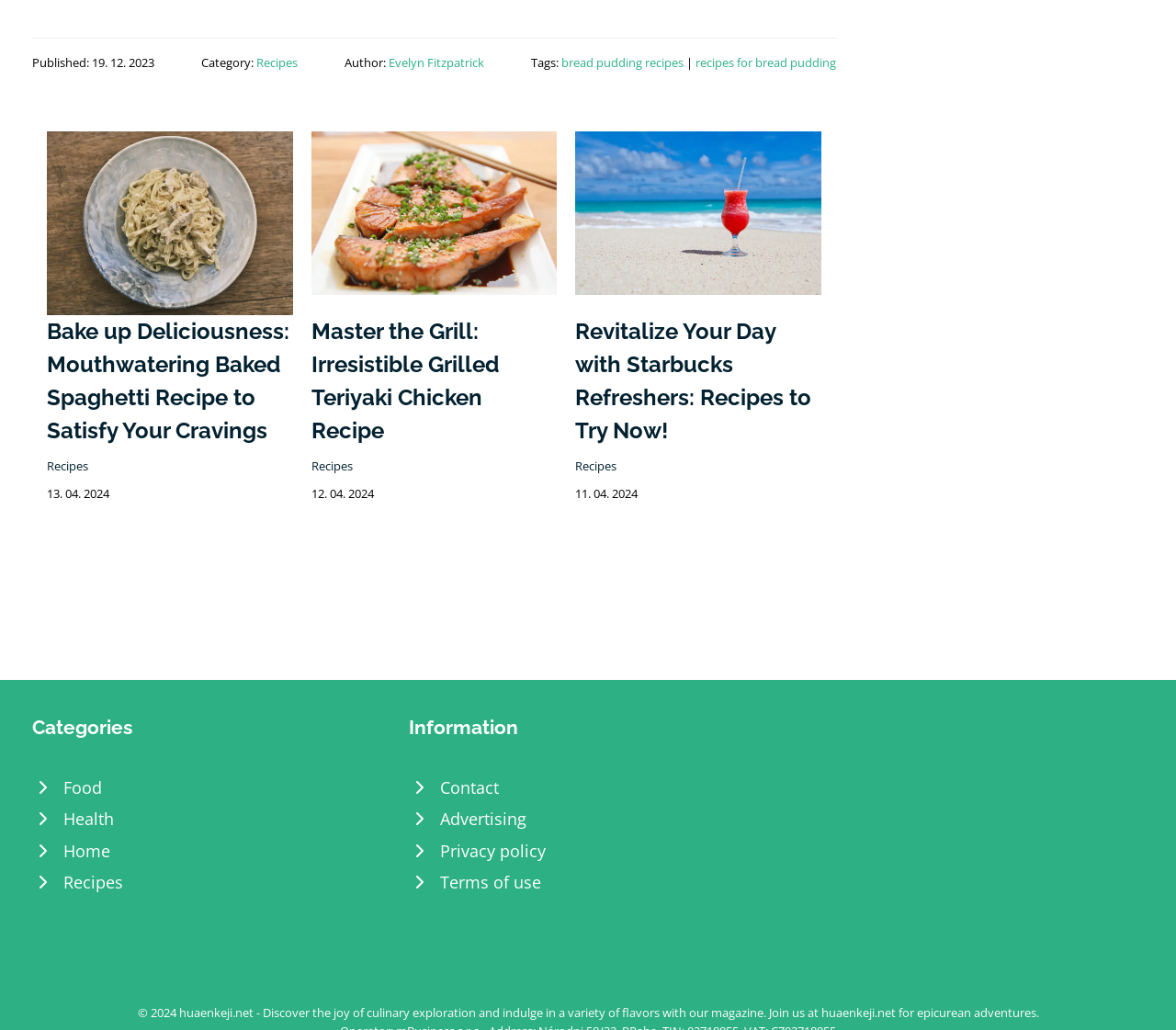Carefully examine the image and provide an in-depth answer to the question: What is the title of the third article?

The third article has a heading 'Revitalize Your Day with Starbucks Refreshers: Recipes to Try Now!' and a link with the same text, which suggests that this is the title of the third article.